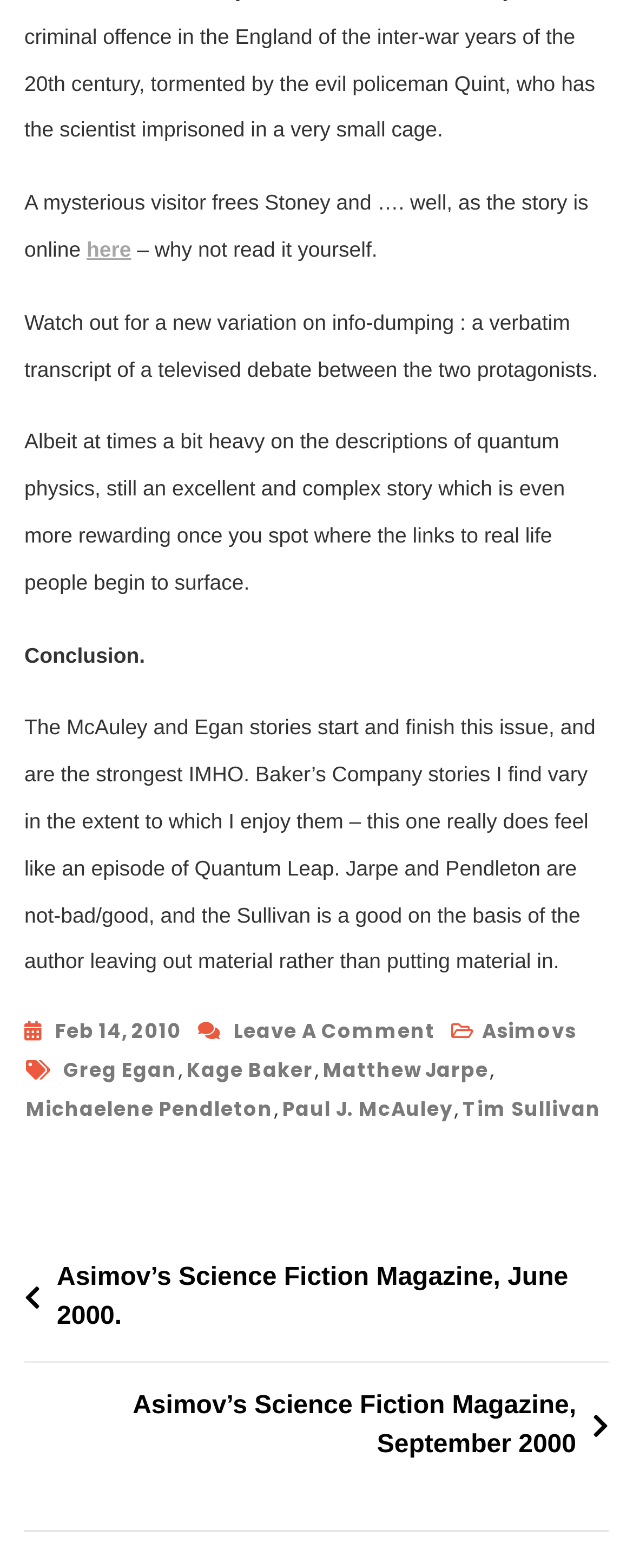Using the element description: "Paul J. McAuley", determine the bounding box coordinates for the specified UI element. The coordinates should be four float numbers between 0 and 1, [left, top, right, bottom].

[0.446, 0.695, 0.715, 0.72]